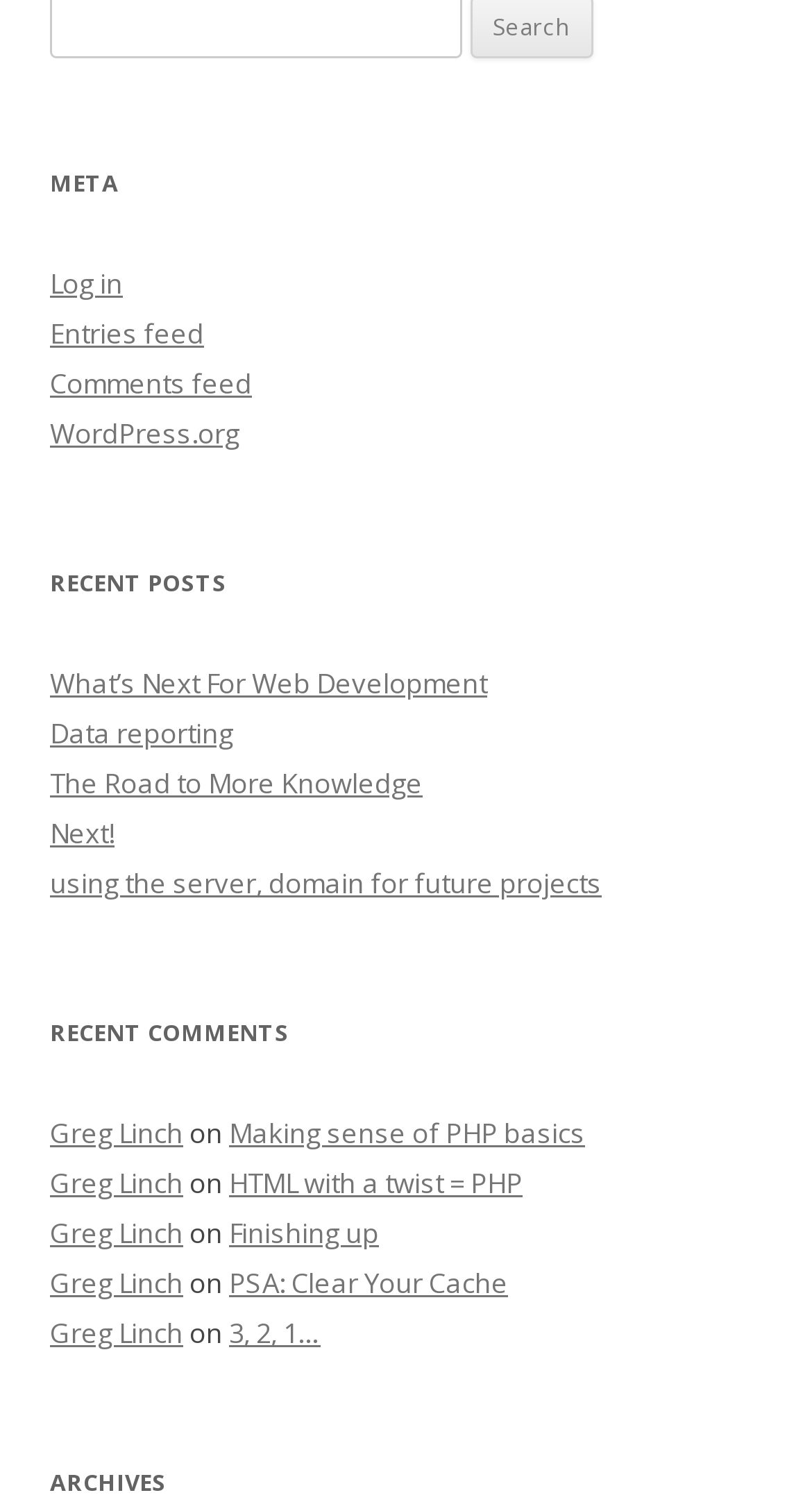Provide the bounding box coordinates, formatted as (top-left x, top-left y, bottom-right x, bottom-right y), with all values being floating point numbers between 0 and 1. Identify the bounding box of the UI element that matches the description: 3, 2, 1…

[0.282, 0.87, 0.395, 0.895]